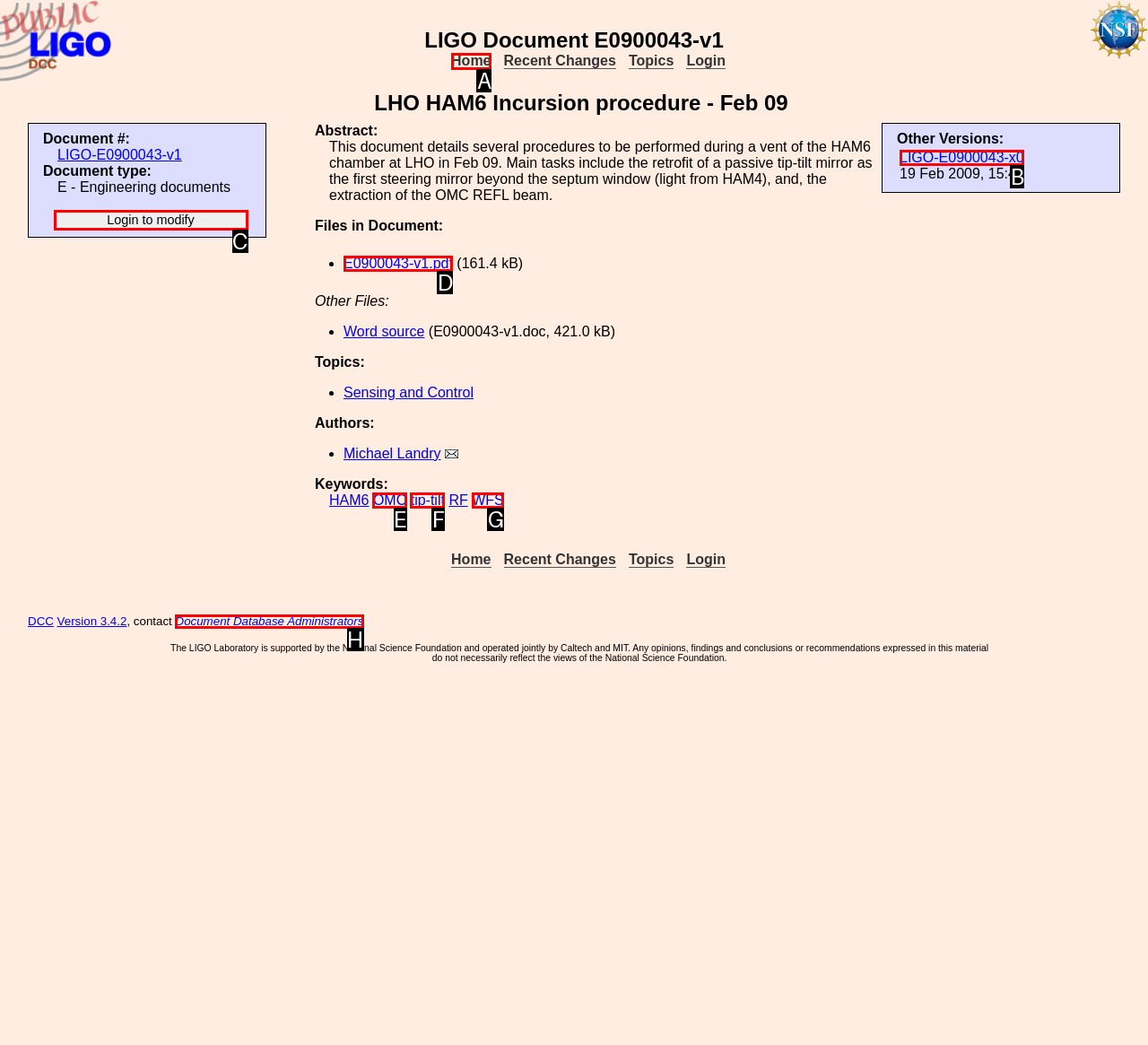Identify the letter of the option that best matches the following description: name=".submit" value="Login to modify". Respond with the letter directly.

C